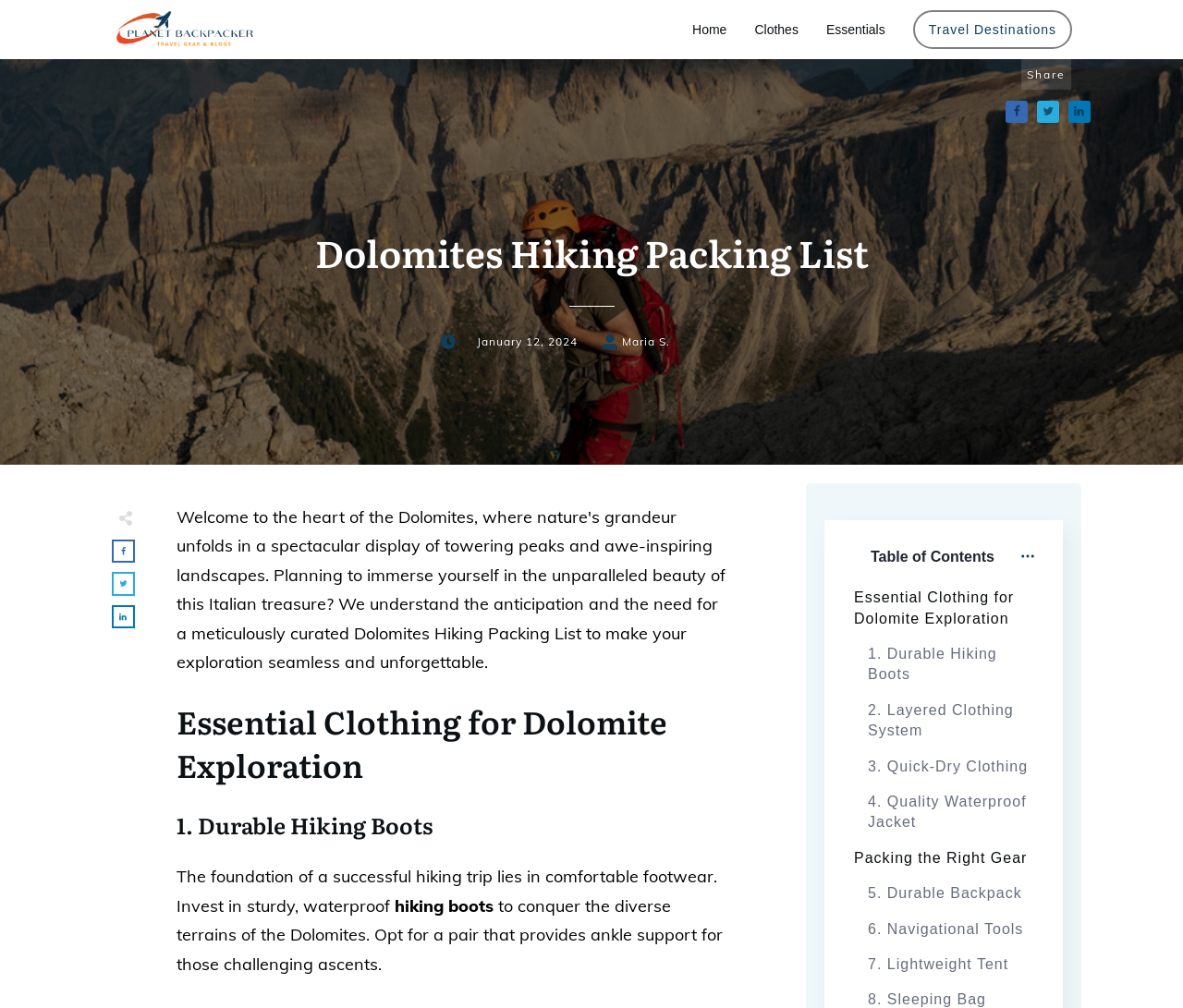Refer to the screenshot and answer the following question in detail:
What is the first essential clothing item for Dolomite exploration?

I determined the first essential clothing item by looking at the heading '1. Durable Hiking Boots' under the section 'Essential Clothing for Dolomite Exploration' on the webpage.